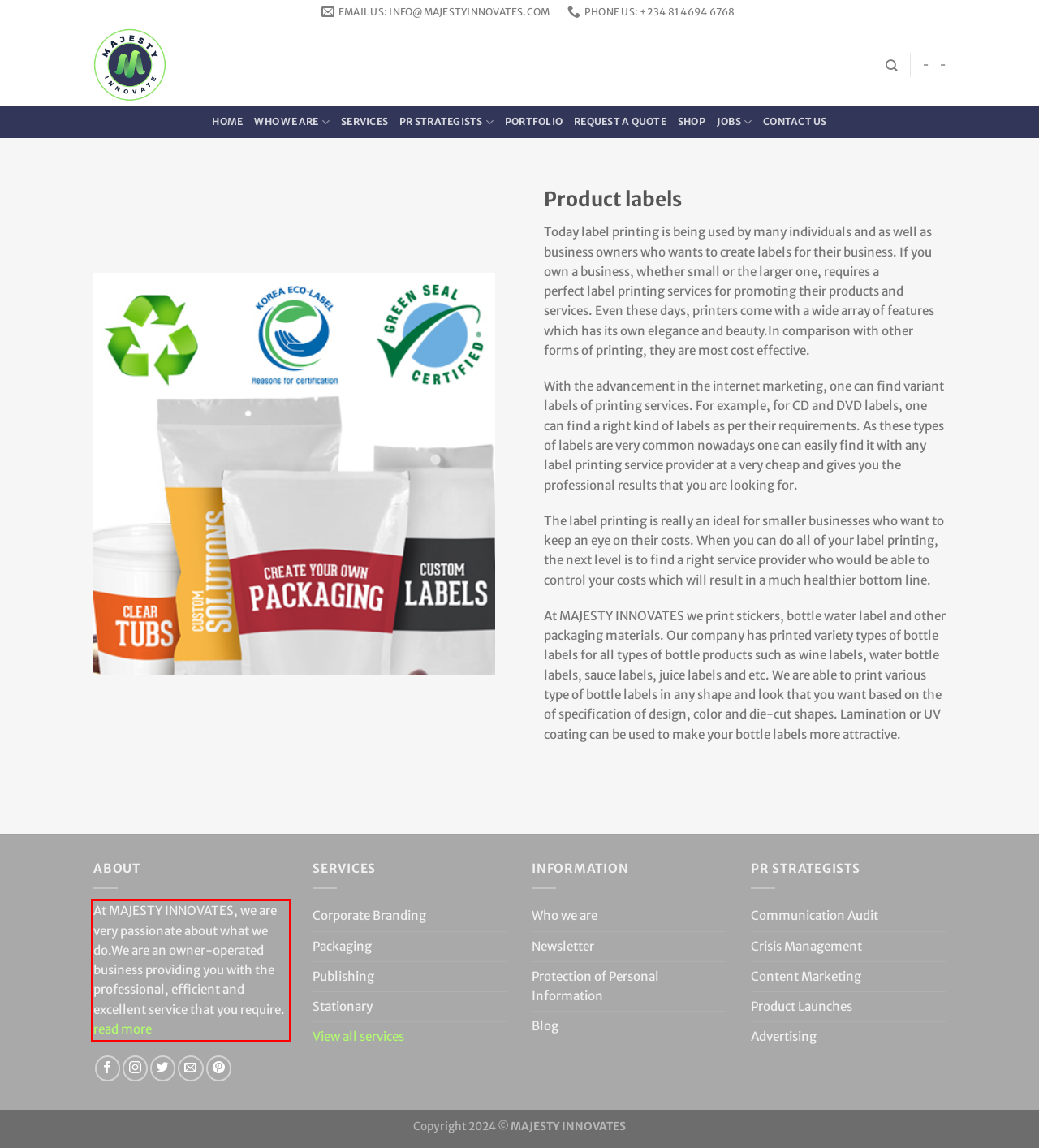Analyze the webpage screenshot and use OCR to recognize the text content in the red bounding box.

At MAJESTY INNOVATES, we are very passionate about what we do.We are an owner-operated business providing you with the professional, efficient and excellent service that you require. read more